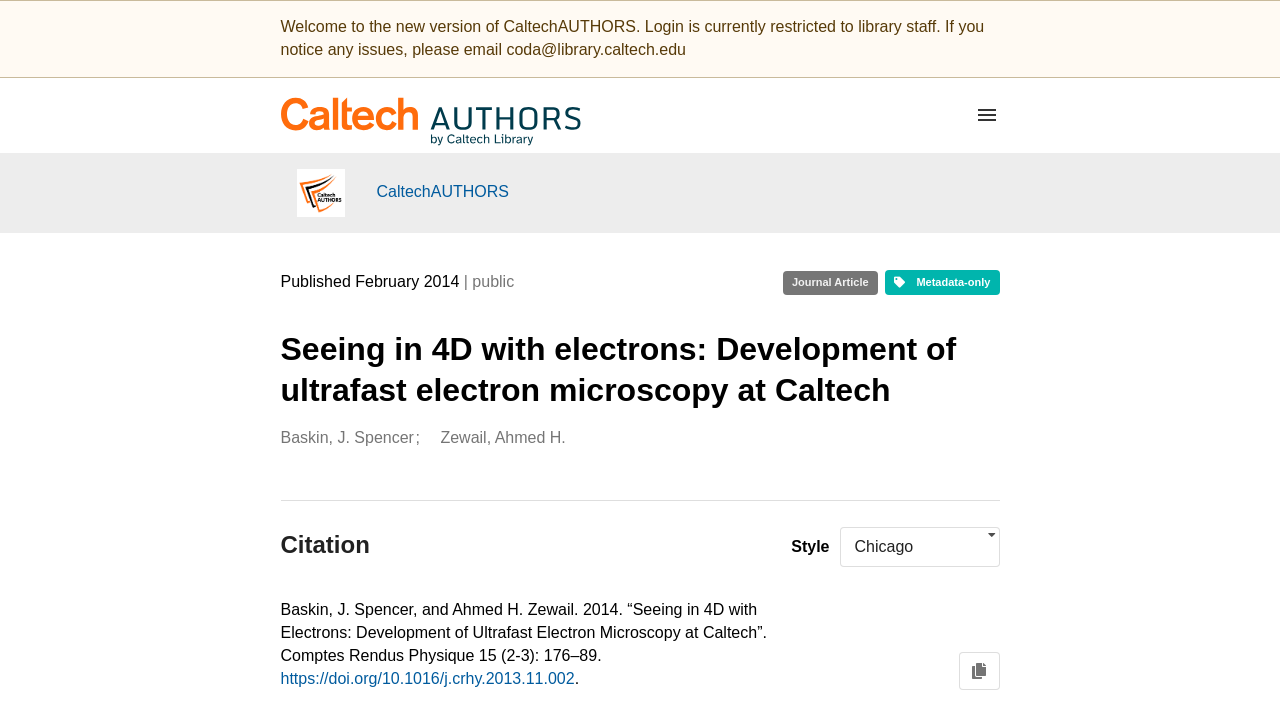Answer the question briefly using a single word or phrase: 
What is the DOI of the publication?

https://doi.org/10.1016/j.crhy.2013.11.002